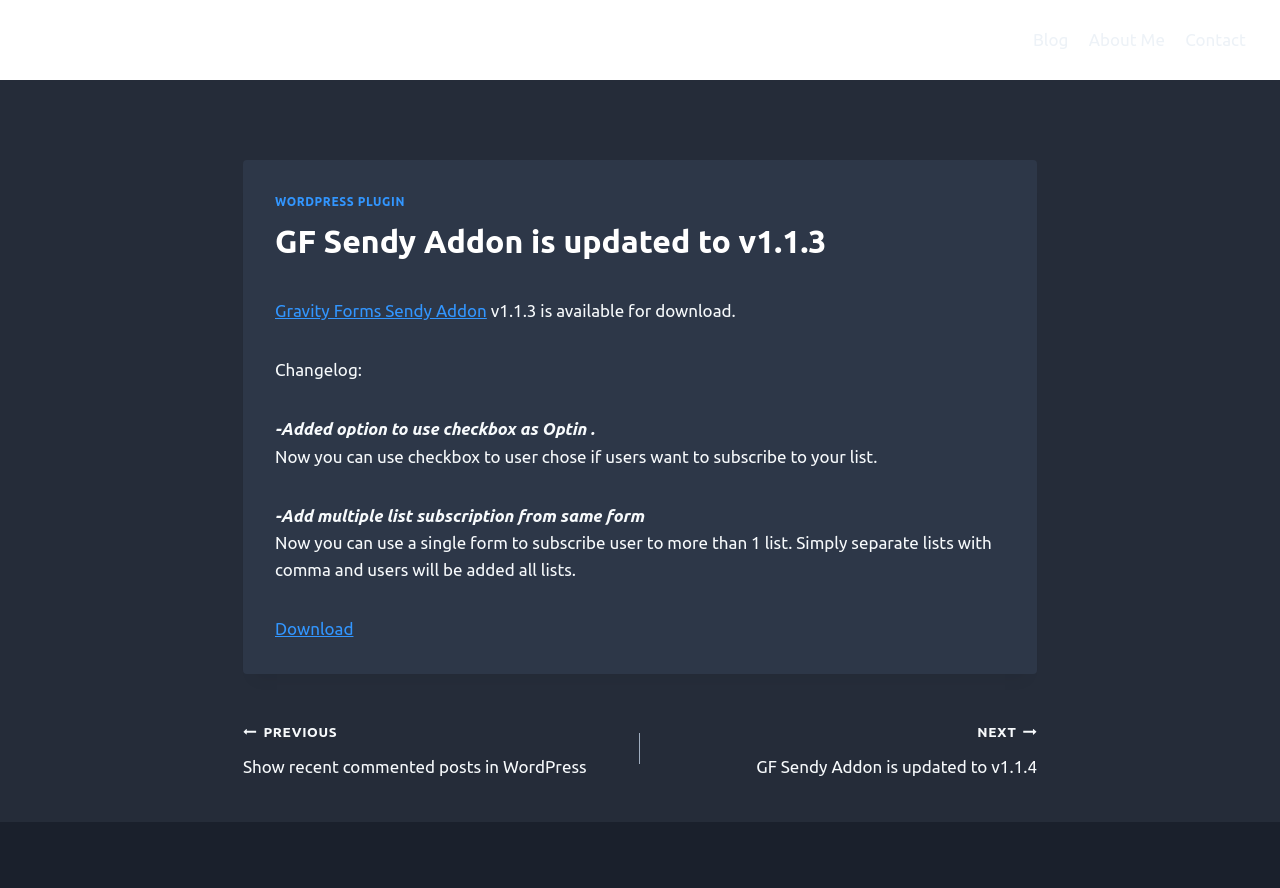Bounding box coordinates are specified in the format (top-left x, top-left y, bottom-right x, bottom-right y). All values are floating point numbers bounded between 0 and 1. Please provide the bounding box coordinate of the region this sentence describes: Gravity Forms Sendy Addon

[0.215, 0.339, 0.38, 0.36]